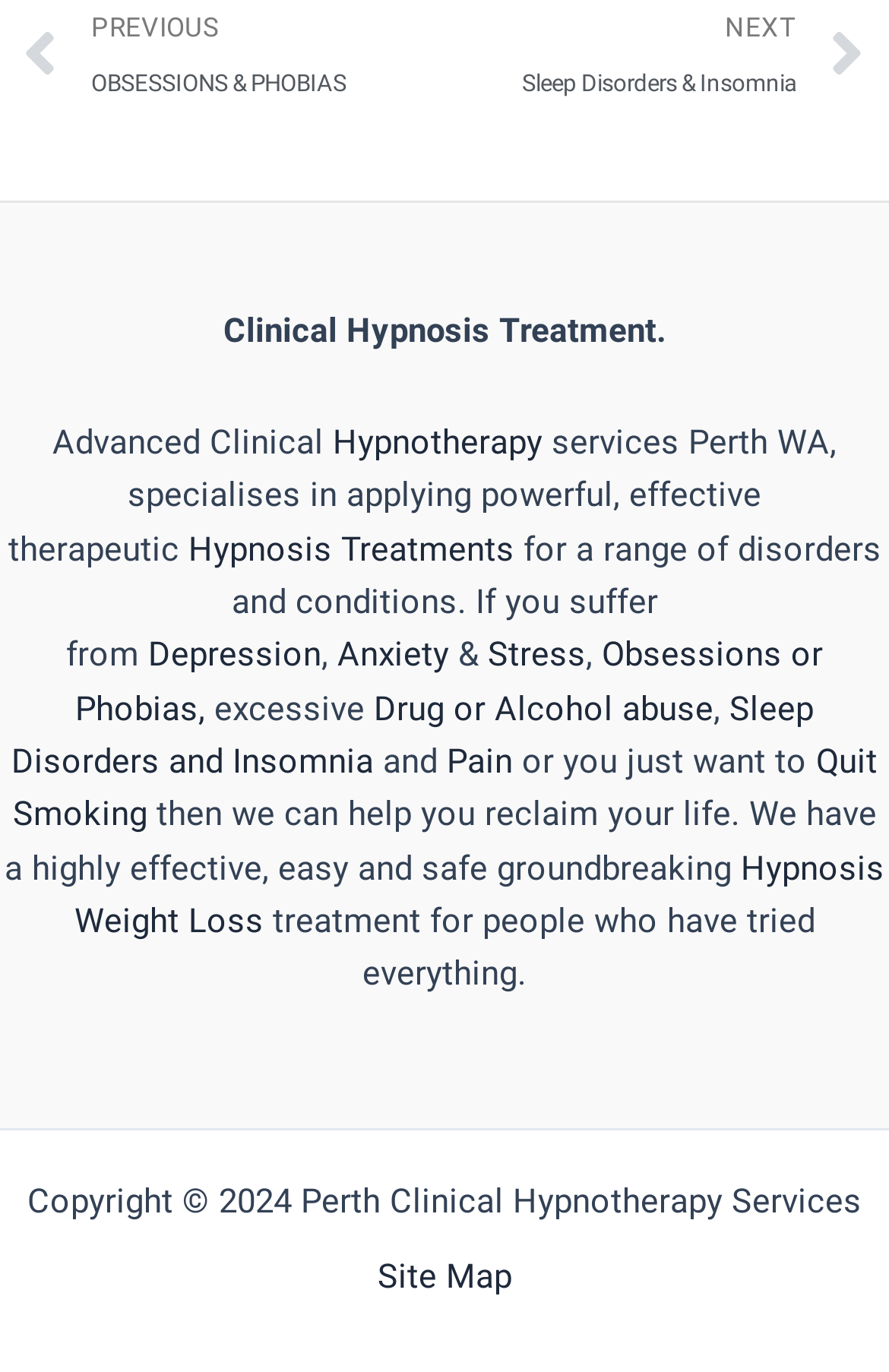Identify the bounding box coordinates for the element that needs to be clicked to fulfill this instruction: "Explore Sleep Disorders and Insomnia treatments". Provide the coordinates in the format of four float numbers between 0 and 1: [left, top, right, bottom].

[0.013, 0.501, 0.915, 0.57]